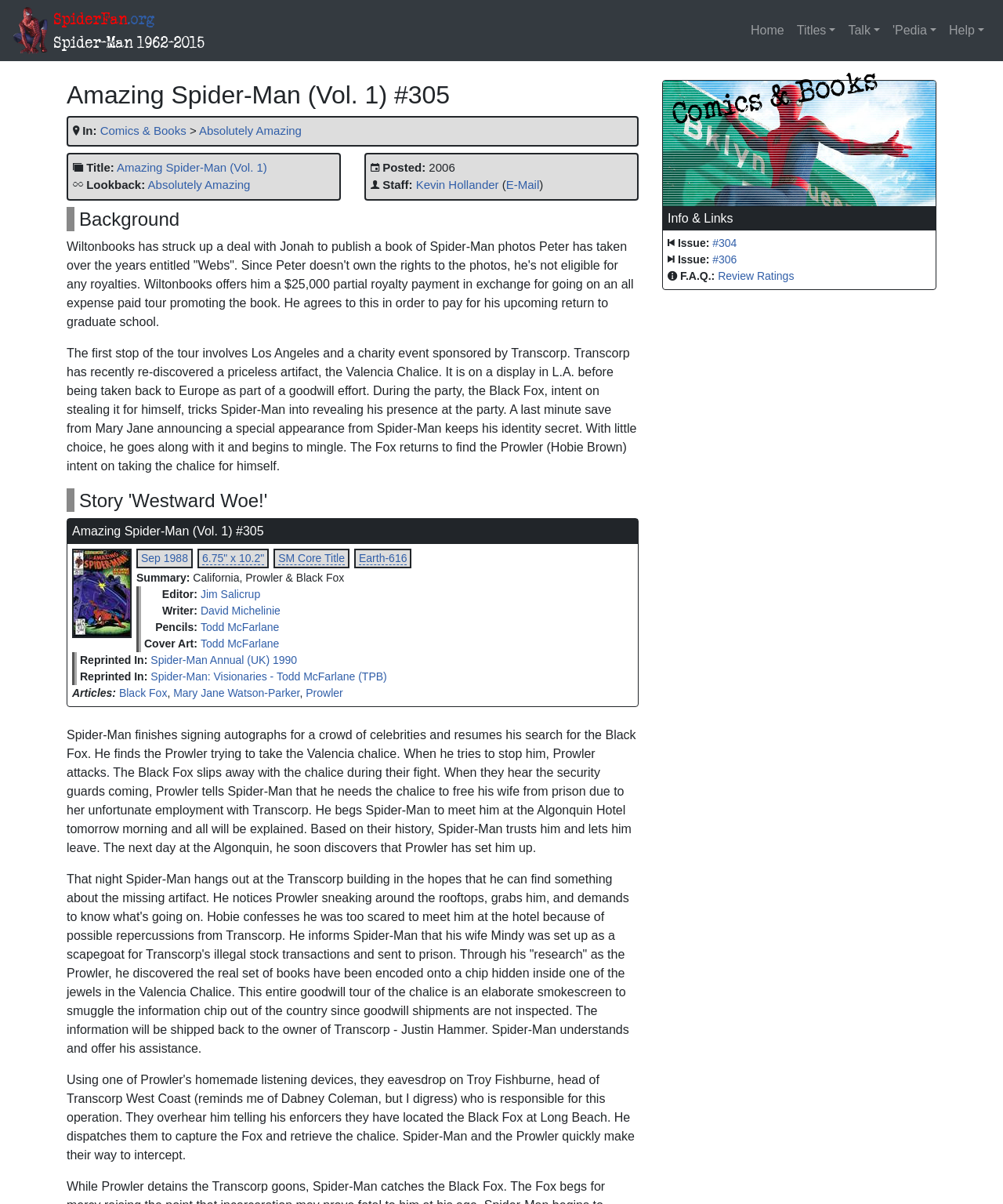Given the webpage screenshot and the description, determine the bounding box coordinates (top-left x, top-left y, bottom-right x, bottom-right y) that define the location of the UI element matching this description: Amazing Spider-Man (Vol. 1) #305

[0.072, 0.436, 0.263, 0.447]